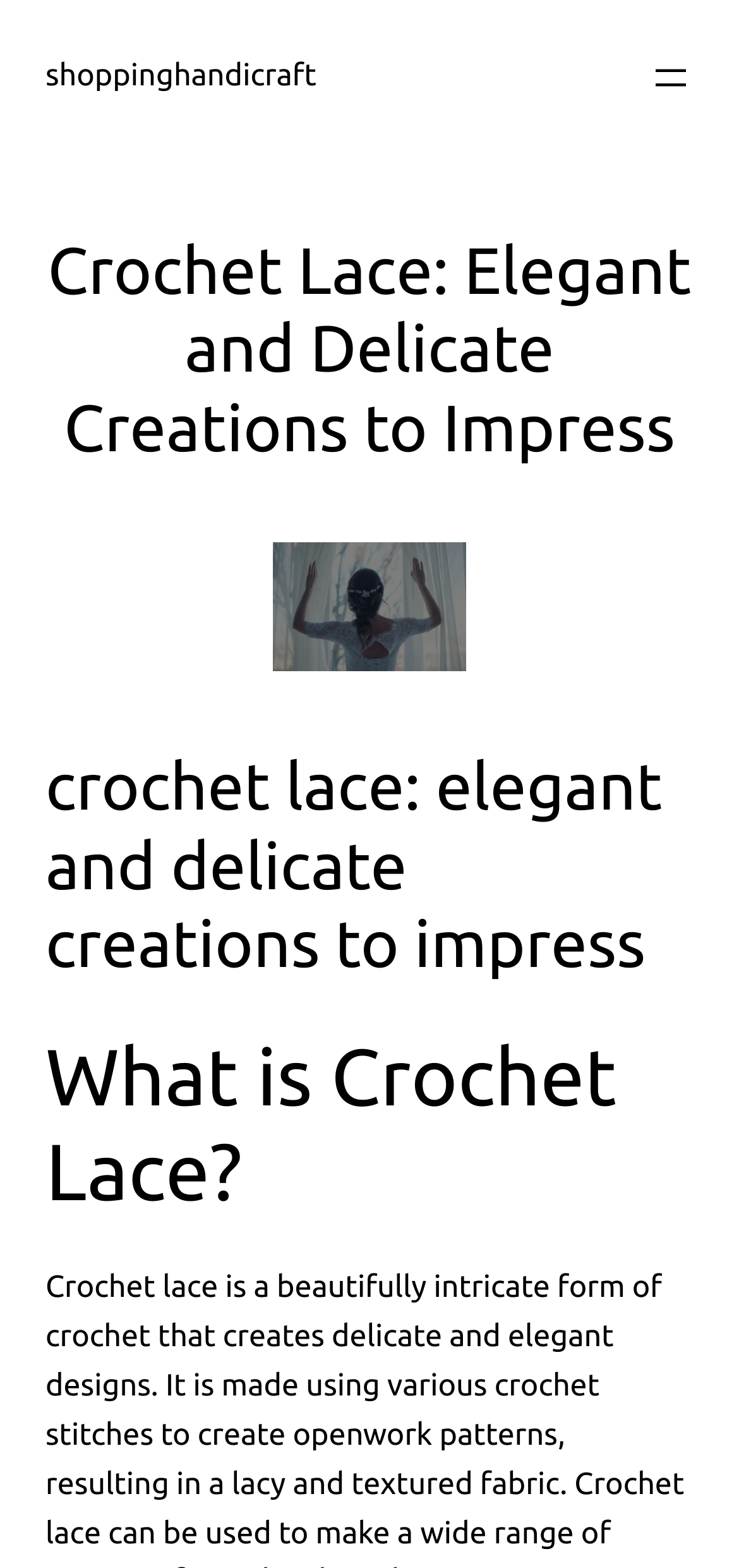What is the second heading on the webpage about?
Carefully analyze the image and provide a thorough answer to the question.

The second heading 'crochet lace: elegant and delicate creations to impress' is a subheading that further emphasizes the main topic of the webpage, which is crochet lace.